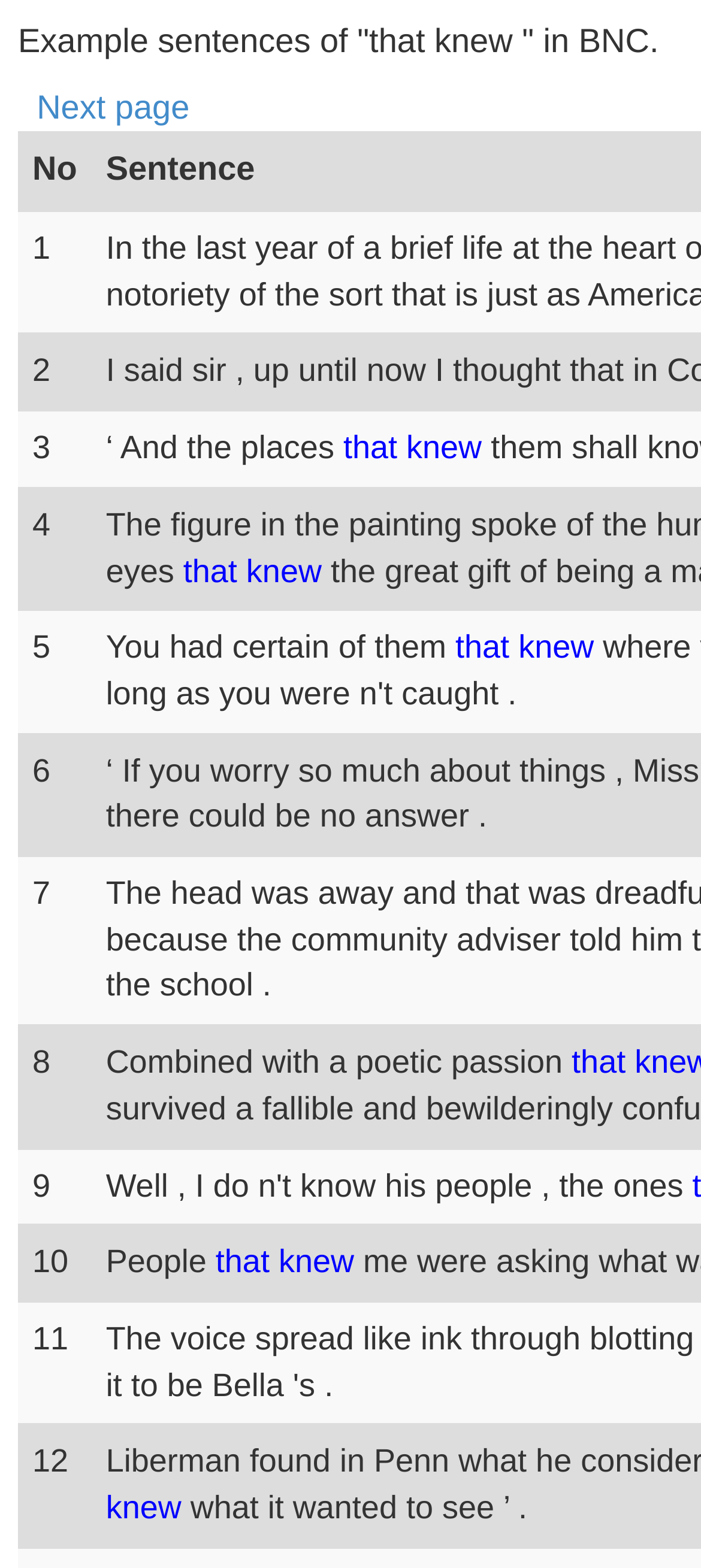Respond with a single word or phrase:
What is the format of the search results?

Grid format